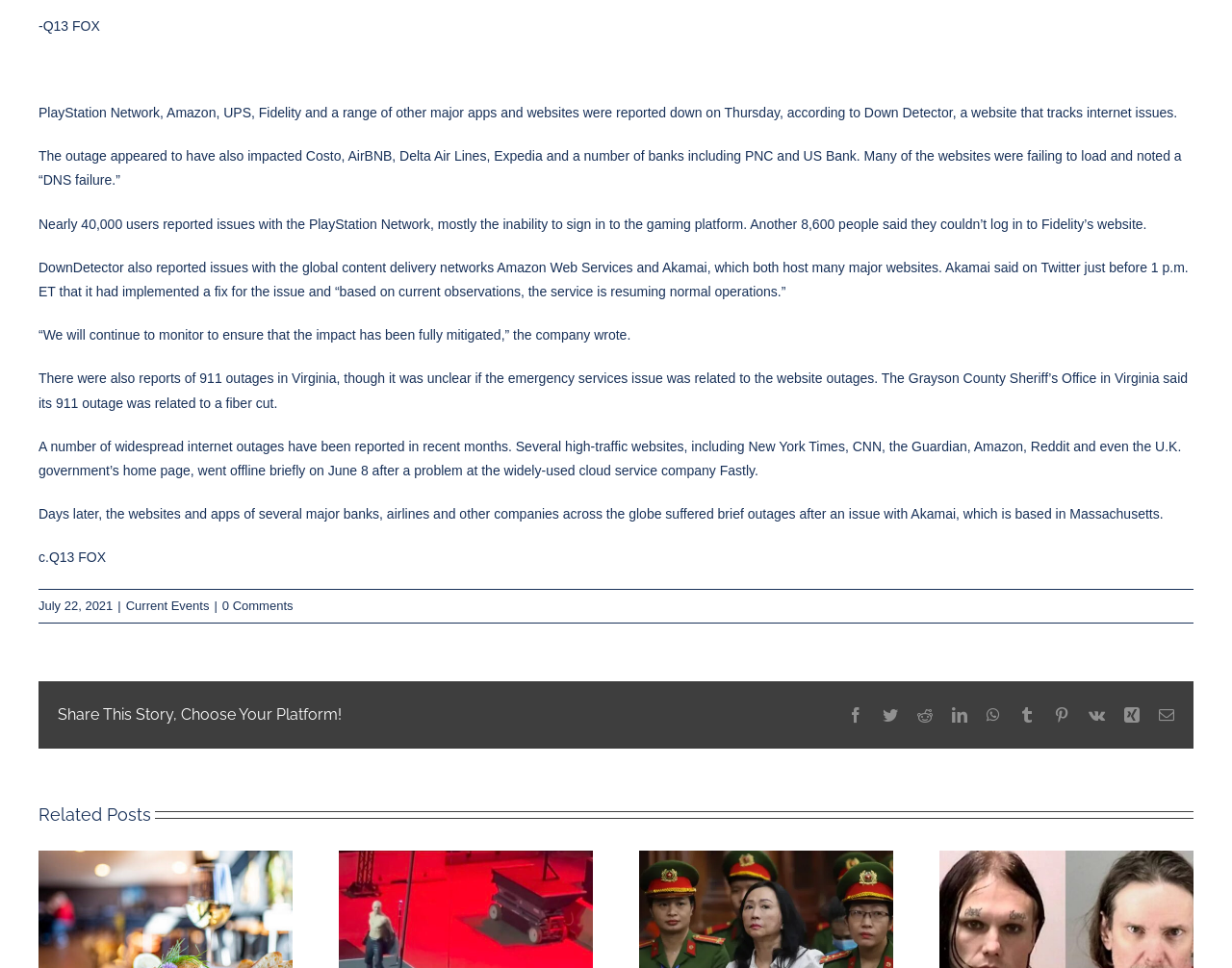How many websites were reported down?
Provide an in-depth and detailed explanation in response to the question.

I found that several websites were reported down by reading the text 'PlayStation Network, Amazon, UPS, Fidelity and a range of other major apps and websites were reported down on Thursday...' which implies that multiple websites were affected.